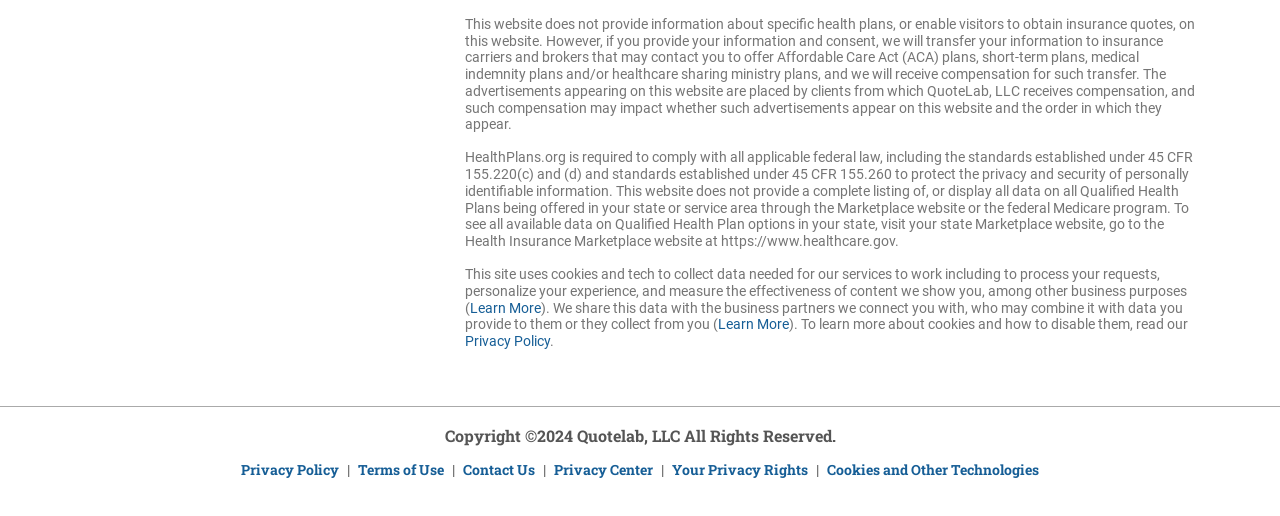What is the company name behind this website?
Based on the image, answer the question with as much detail as possible.

The company name is mentioned in the copyright notice at the bottom of the webpage, which states 'Copyright ©2024 Quotelab, LLC'.